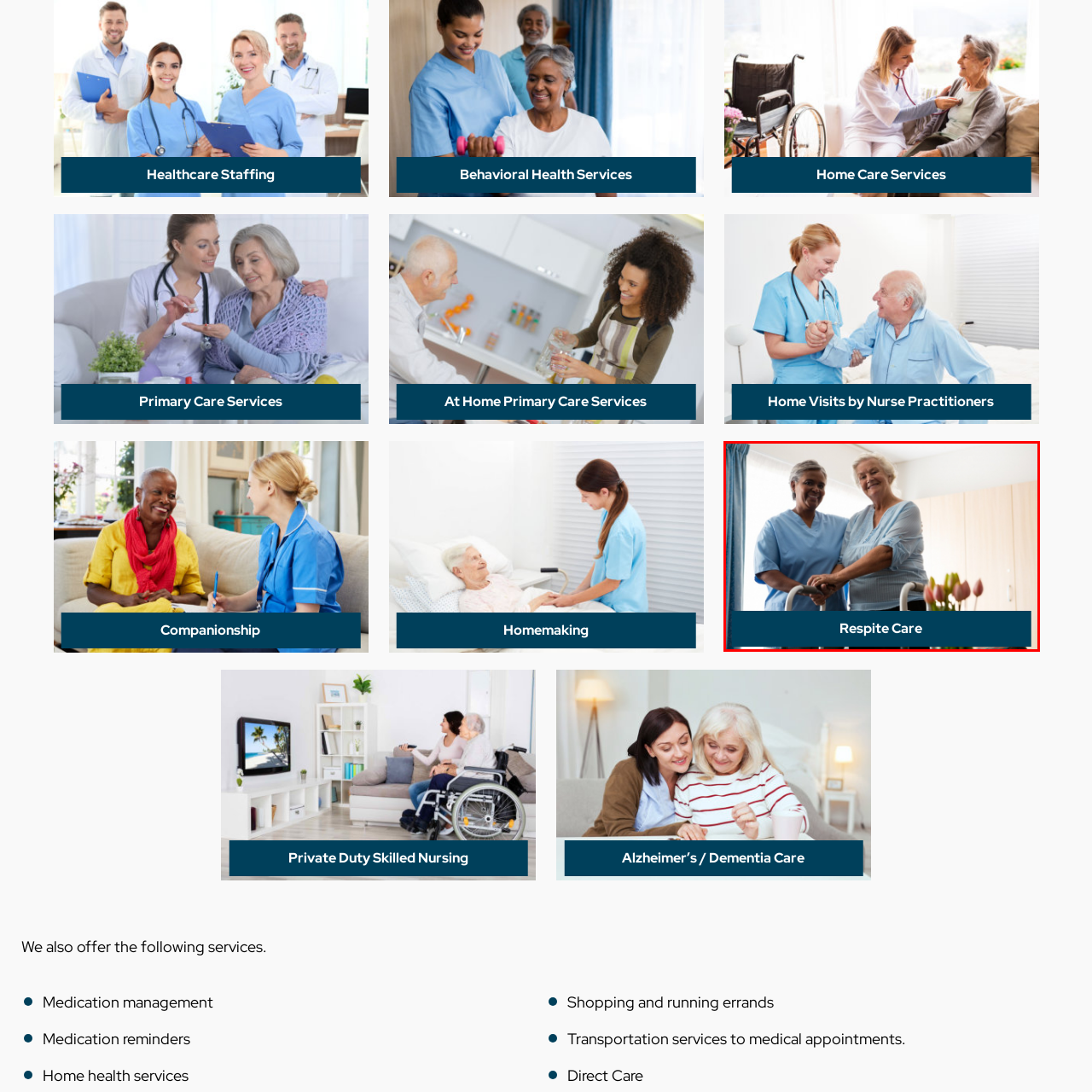What is the elderly woman holding onto?
Observe the image within the red bounding box and give a detailed and thorough answer to the question.

The elderly woman is holding onto a walker, which suggests that she may need assistance with mobility and is receiving support from the caregiver.